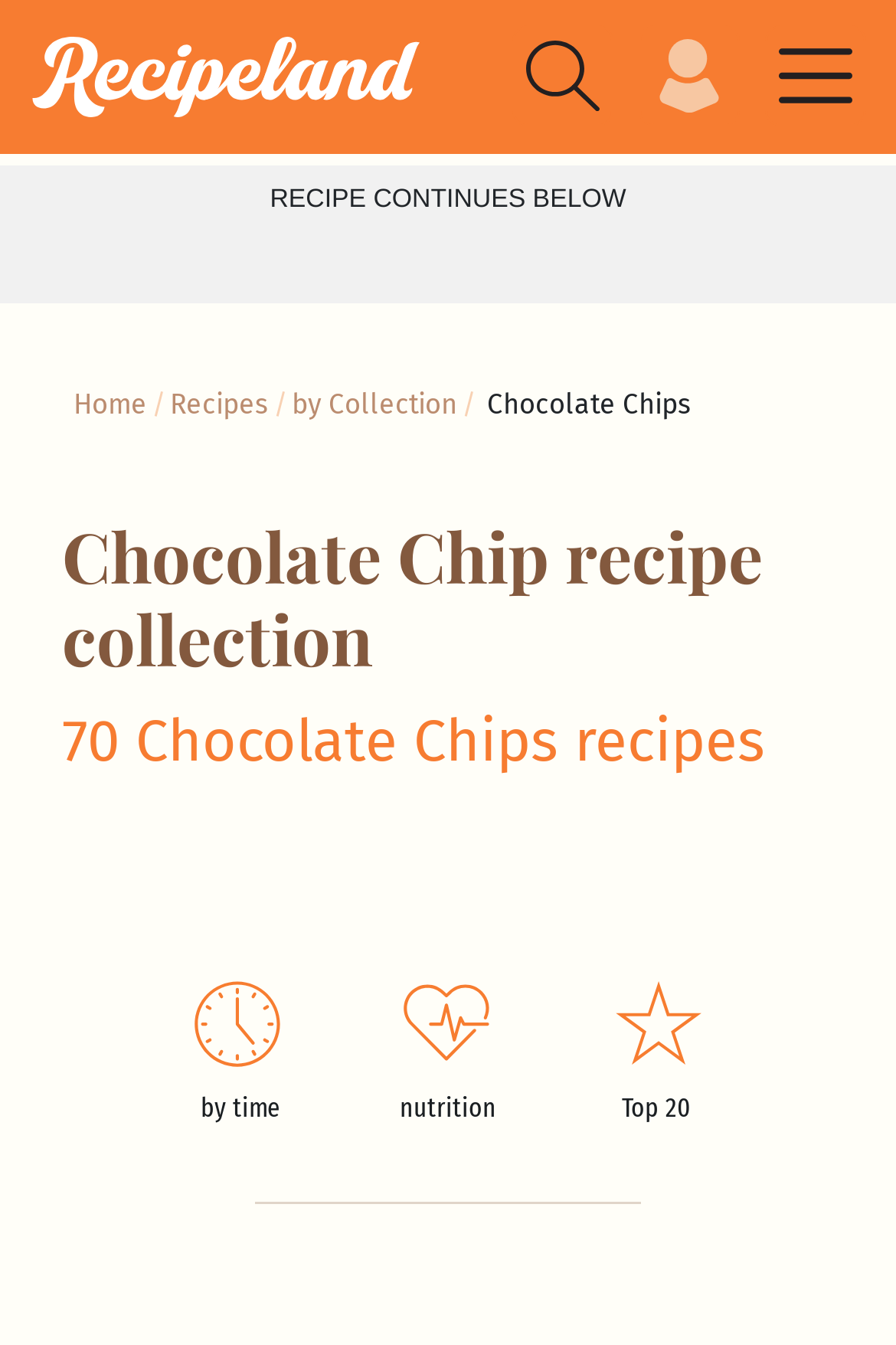Identify and provide the title of the webpage.

Chocolate Chip recipe collection